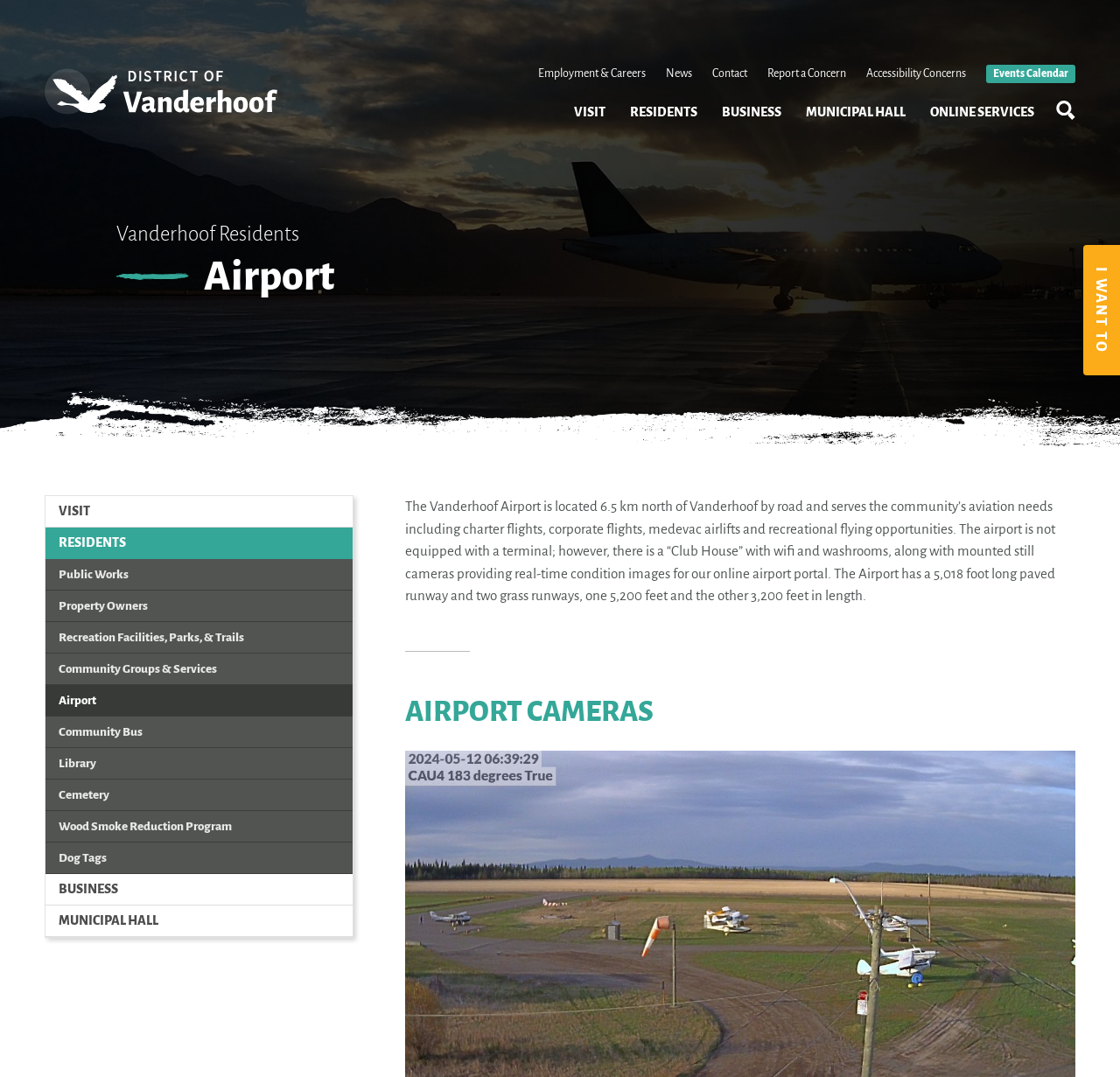Use a single word or phrase to answer this question: 
How many grass runways are there?

Two